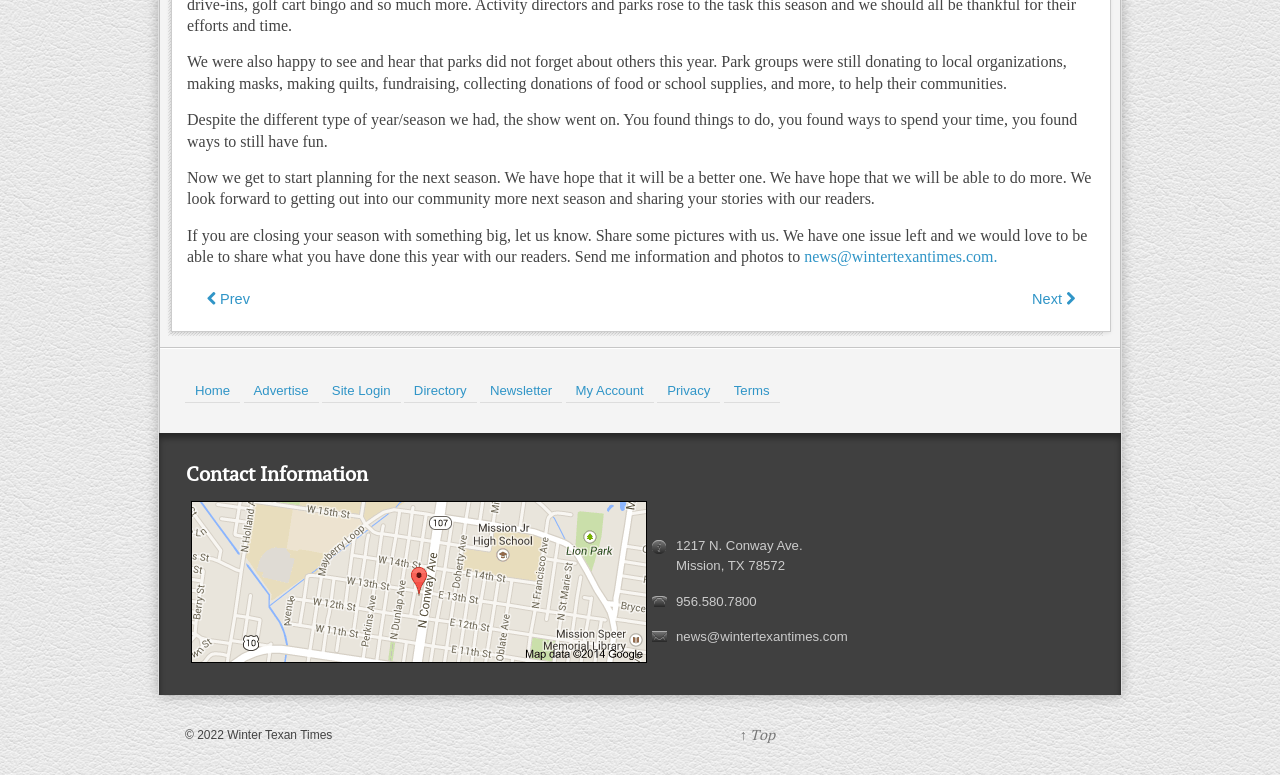Provide the bounding box coordinates for the UI element that is described as: "Terms".

[0.565, 0.489, 0.609, 0.52]